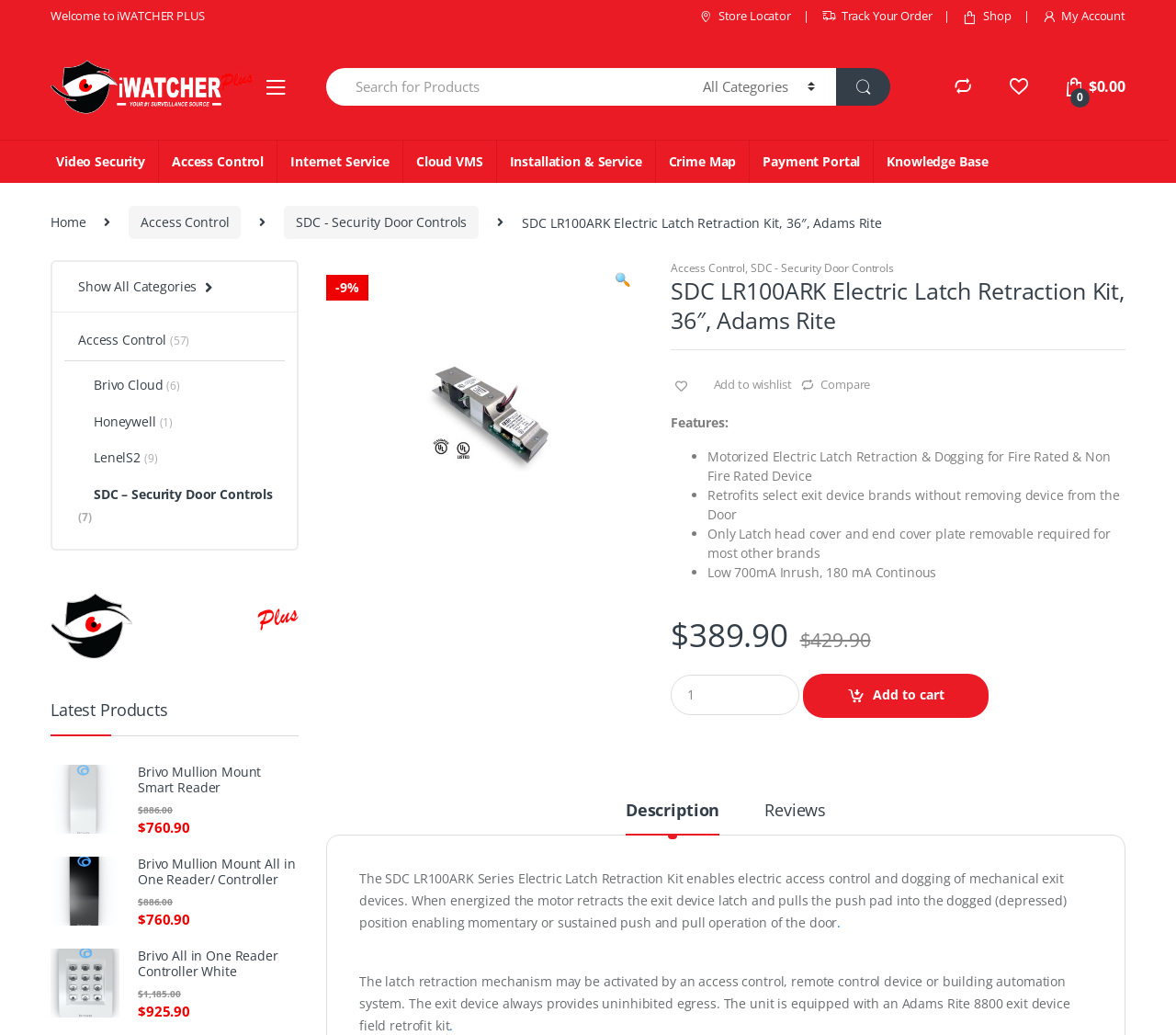Determine the main heading text of the webpage.

SDC LR100ARK Electric Latch Retraction Kit, 36″, Adams Rite